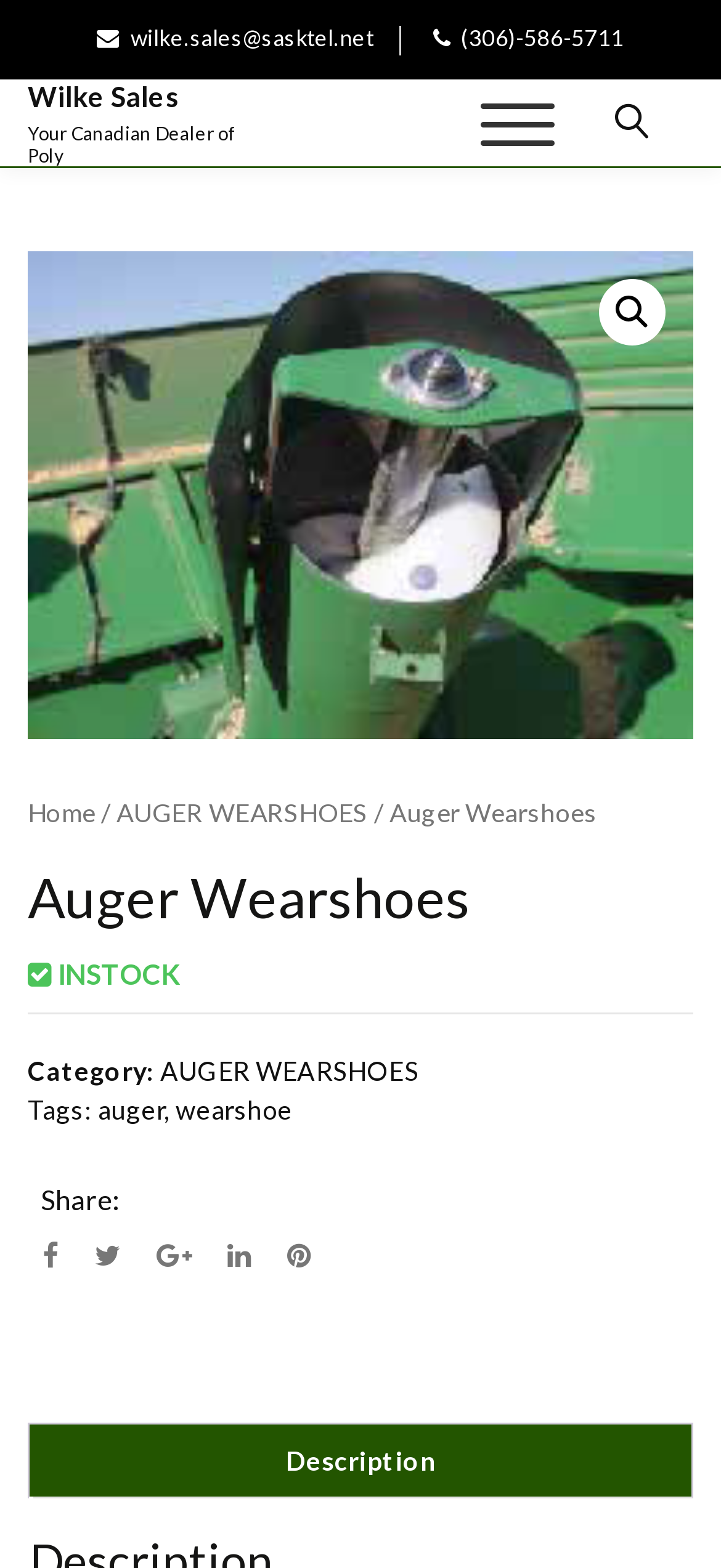Produce an extensive caption that describes everything on the webpage.

The webpage is about Auger Wearshoes, a Canadian dealer of Poly products, and is presented by Wilke Sales. At the top, there are two contact links: an email address and a phone number. Below these, there is a link to Wilke Sales and a brief description of the company.

On the right side, there are two buttons: one with an icon and another with a search icon. The search icon button has a dropdown link to search. On the left side, there is a navigation breadcrumb with links to Home and AUGER WEARSHOES.

Below the navigation breadcrumb, there is a heading that reads "Auger Wearshoes". Underneath, there is a text "INSTOCK" and a category section with a link to AUGER WEARSHOES. There is also a tags section with links to "auger" and "wearshoe".

Further down, there is a share section with links to various social media platforms. At the bottom, there is a horizontal tab list with a single tab labeled "Description".